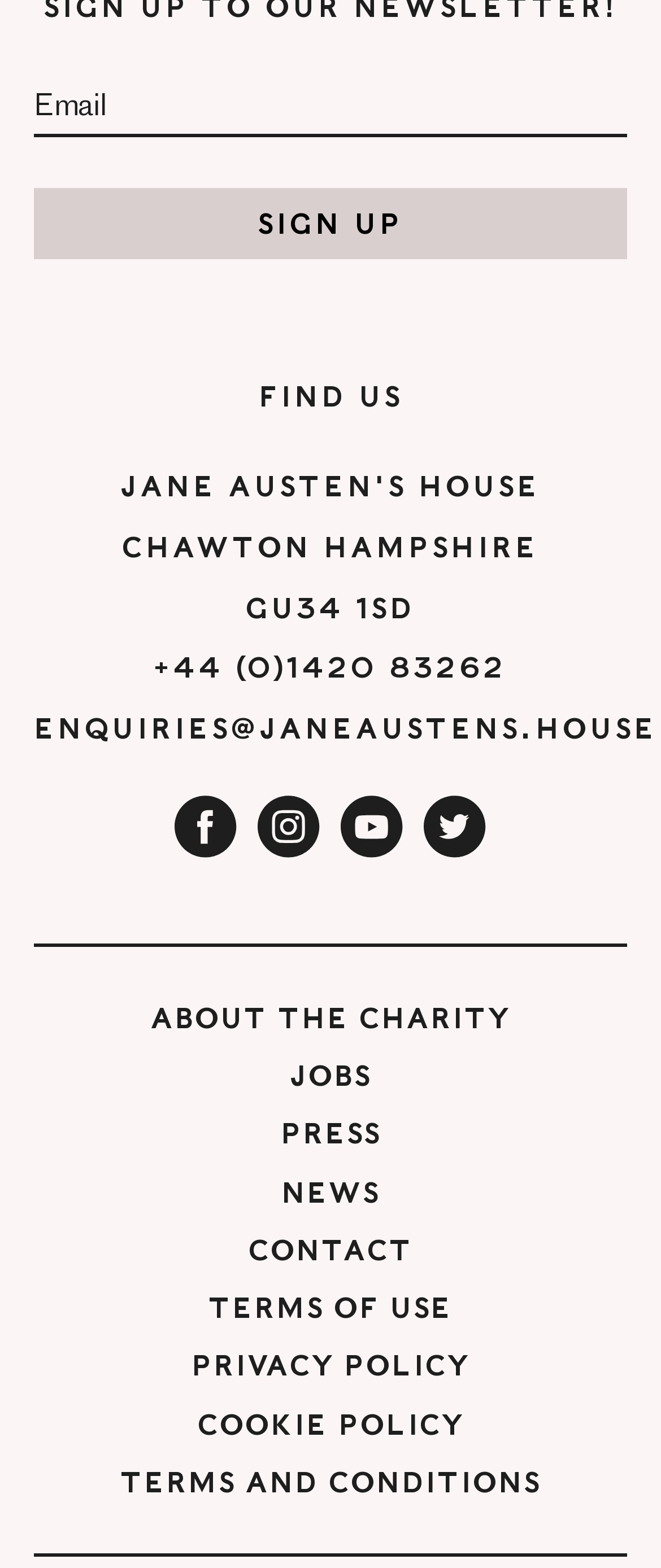Determine the bounding box coordinates for the region that must be clicked to execute the following instruction: "Sign up".

[0.051, 0.12, 0.949, 0.165]